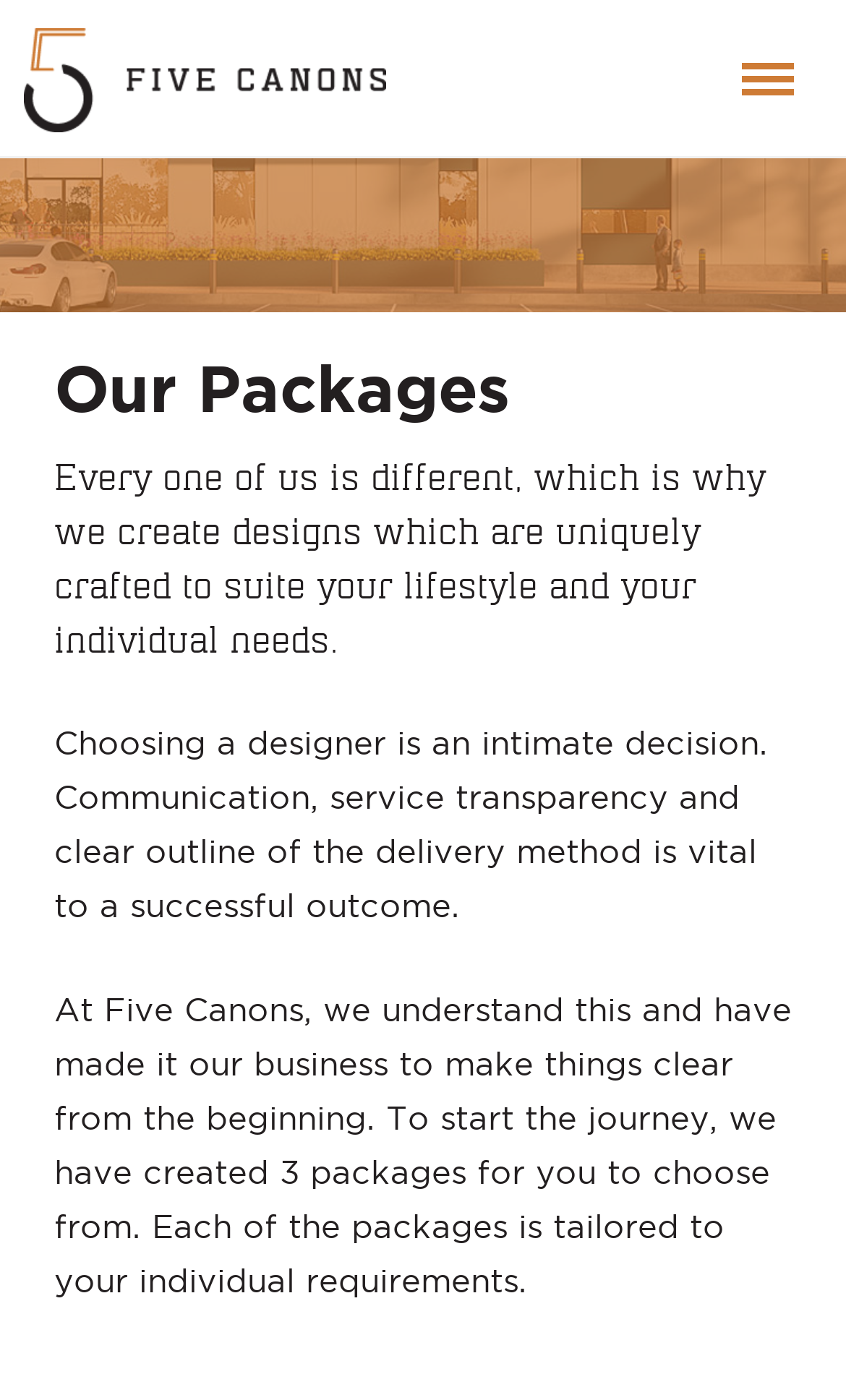For the given element description Five Canons Five Canons, determine the bounding box coordinates of the UI element. The coordinates should follow the format (top-left x, top-left y, bottom-right x, bottom-right y) and be within the range of 0 to 1.

[0.028, 0.02, 0.456, 0.094]